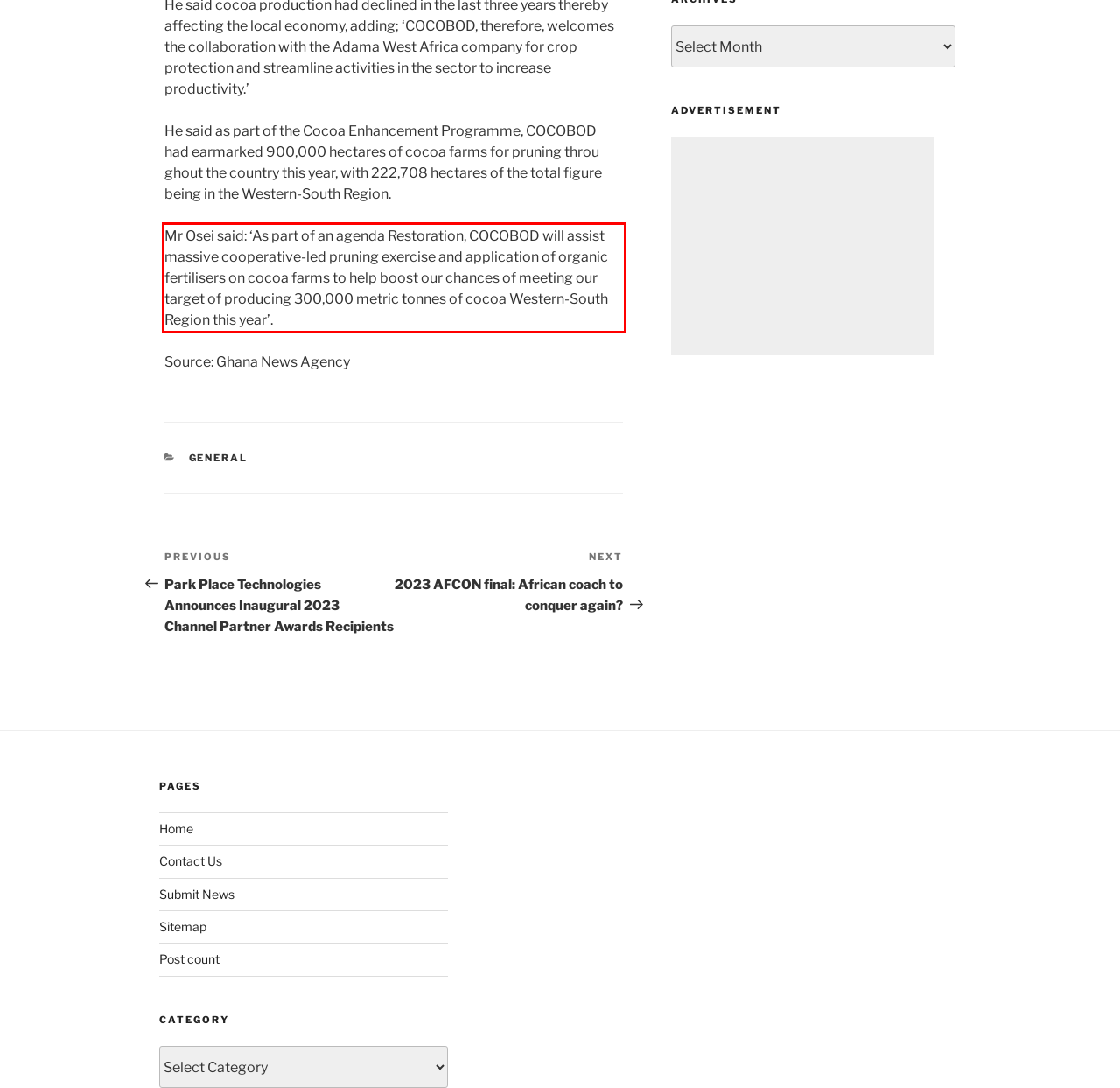Examine the webpage screenshot and use OCR to recognize and output the text within the red bounding box.

Mr Osei said: ‘As part of an agenda Restoration, COCOBOD will assist massive cooperative-led pruning exercise and application of organic fertilisers on cocoa farms to help boost our chances of meeting our target of producing 300,000 metric tonnes of cocoa Western-South Region this year’.